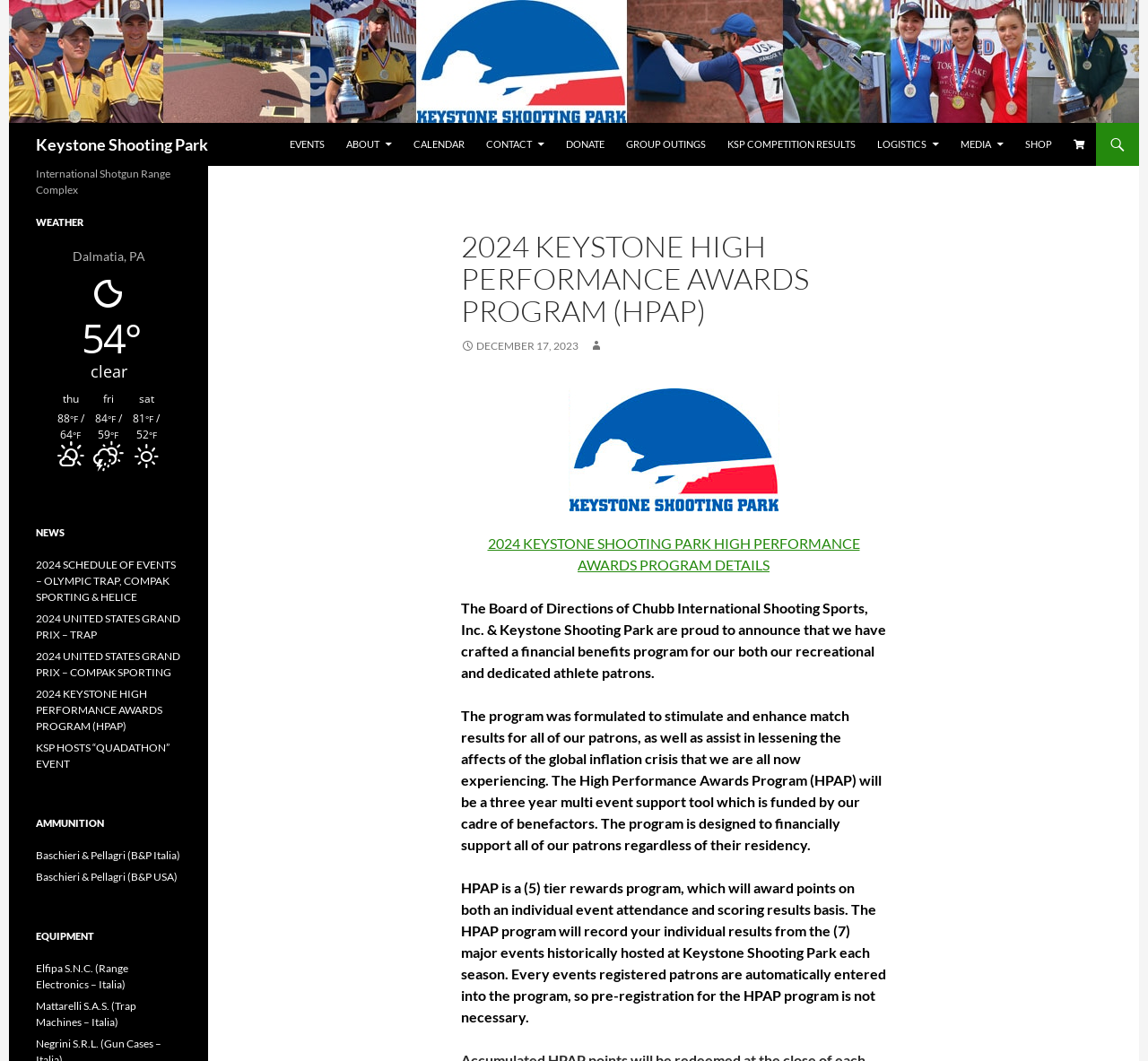Please identify the bounding box coordinates of the element I need to click to follow this instruction: "Check the weather".

[0.031, 0.202, 0.158, 0.217]